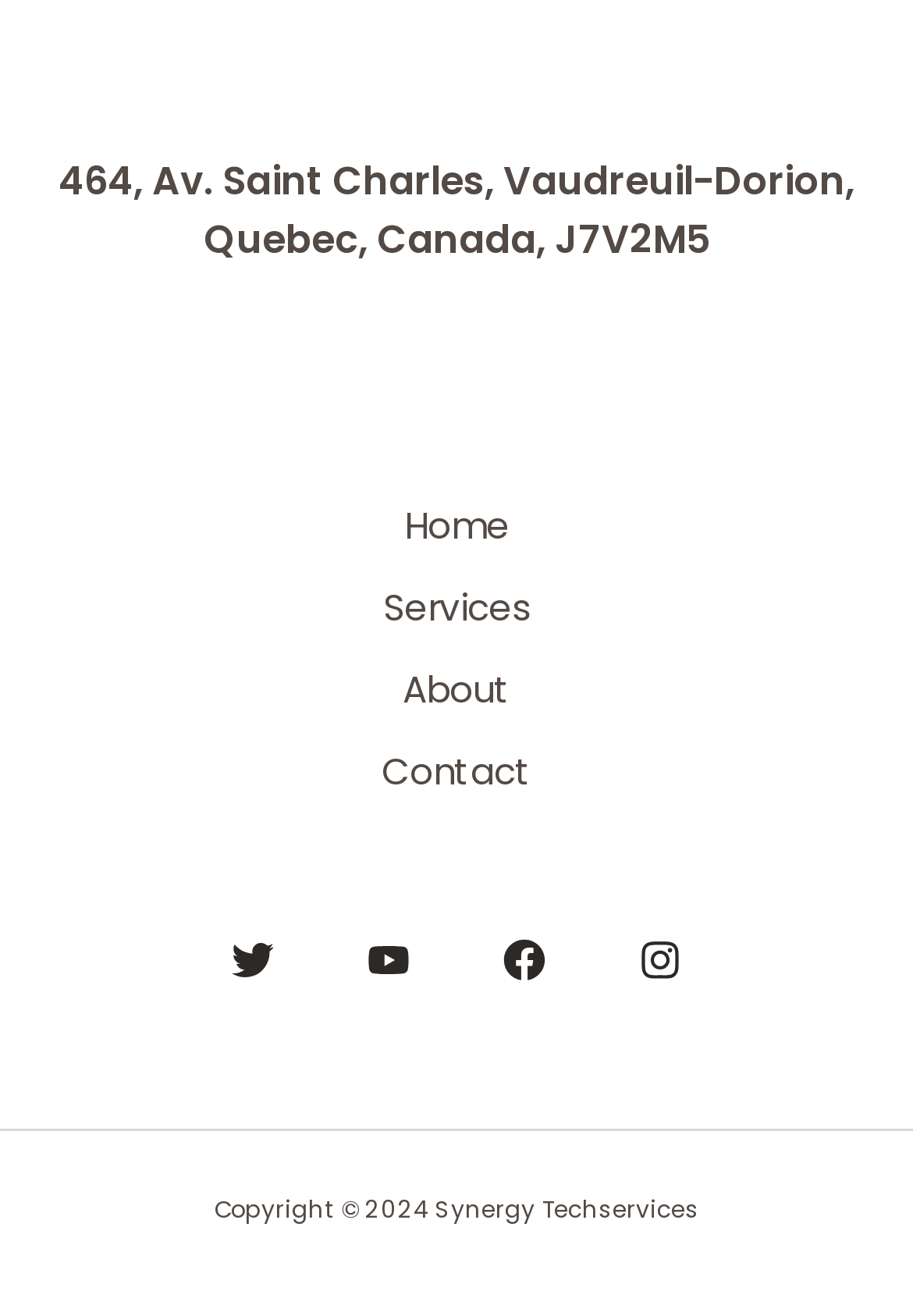Find the bounding box coordinates of the clickable area that will achieve the following instruction: "visit Twitter page".

[0.254, 0.714, 0.3, 0.746]